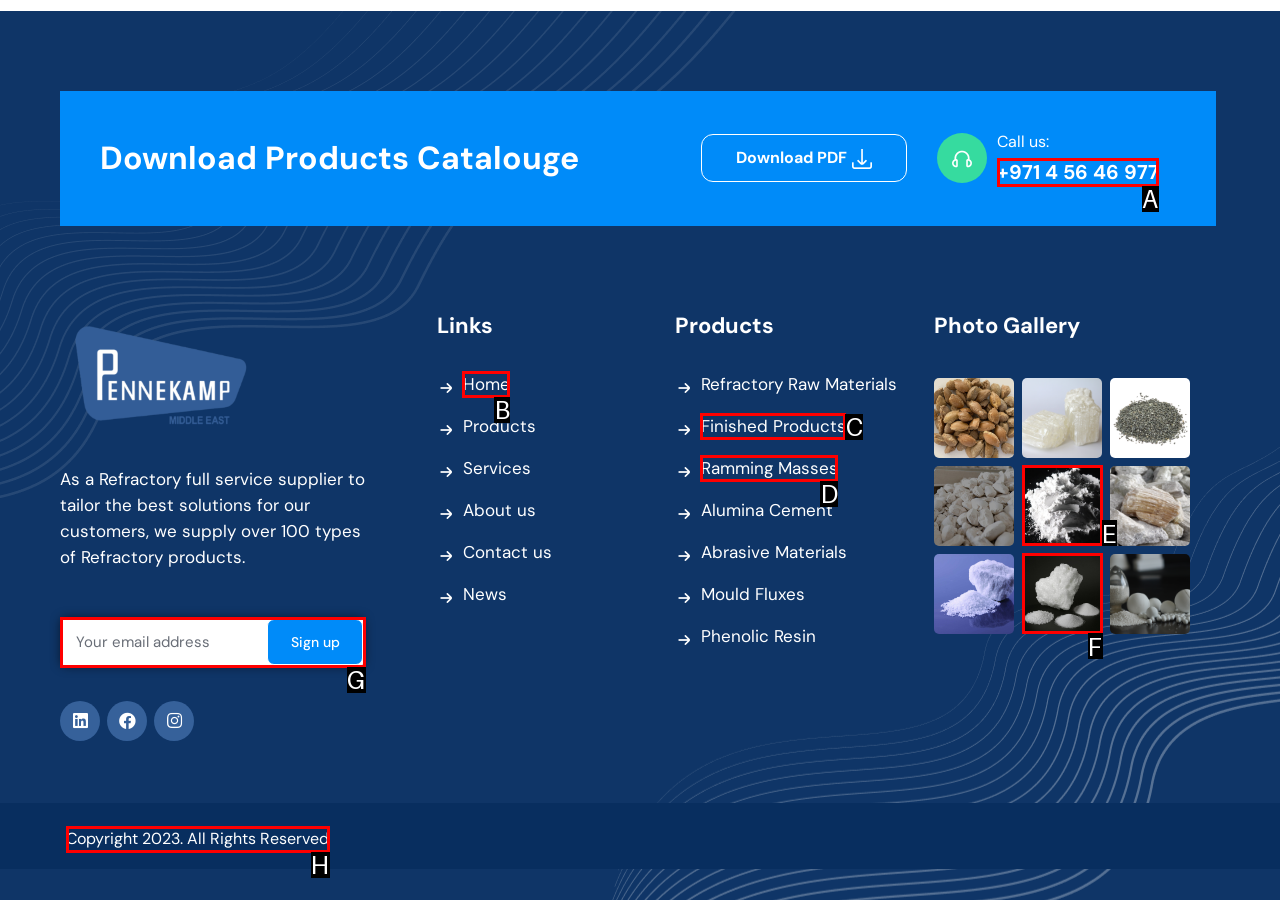Select the appropriate HTML element that needs to be clicked to execute the following task: Call us. Respond with the letter of the option.

A